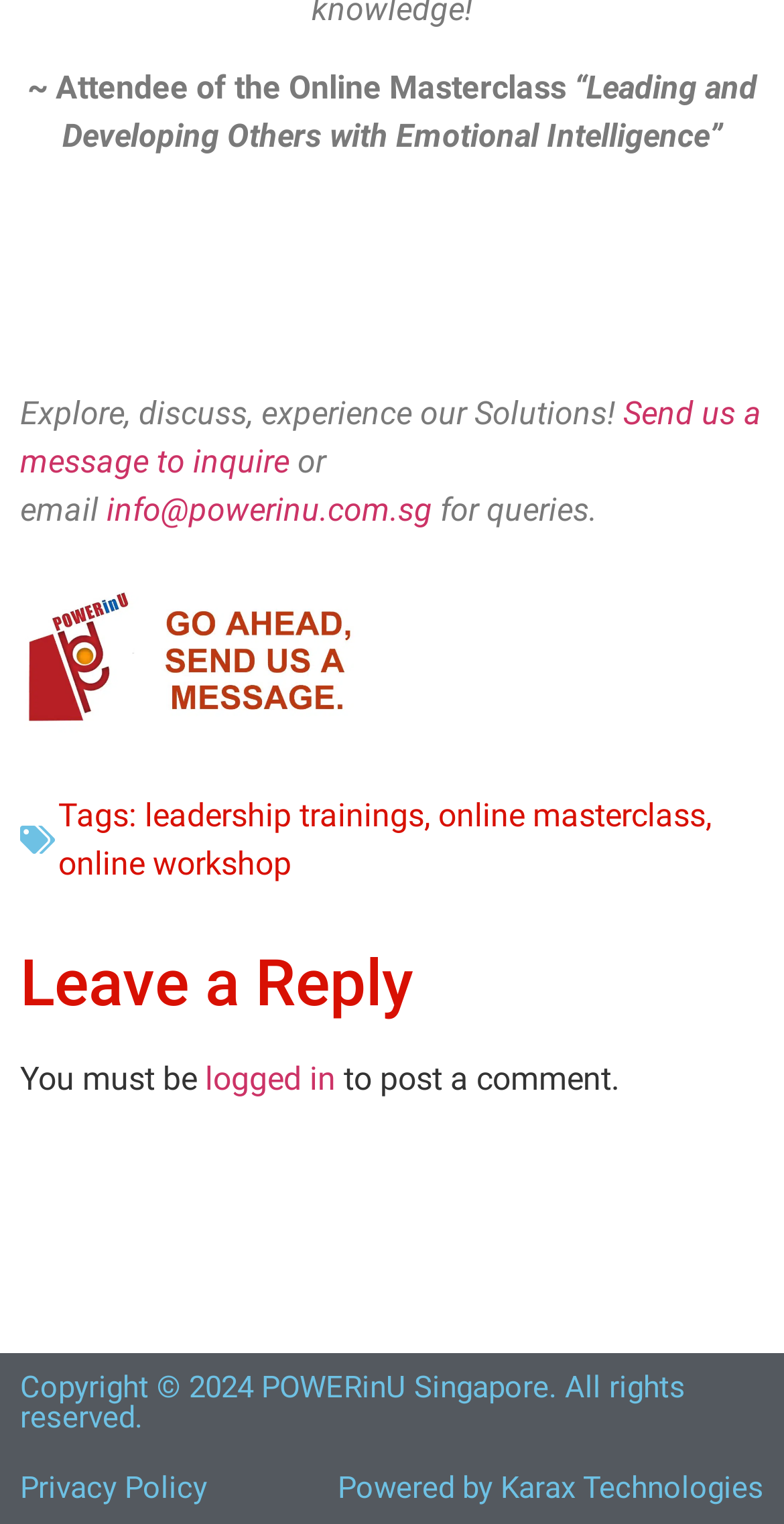What is required to post a comment?
Please provide a single word or phrase answer based on the image.

logged in